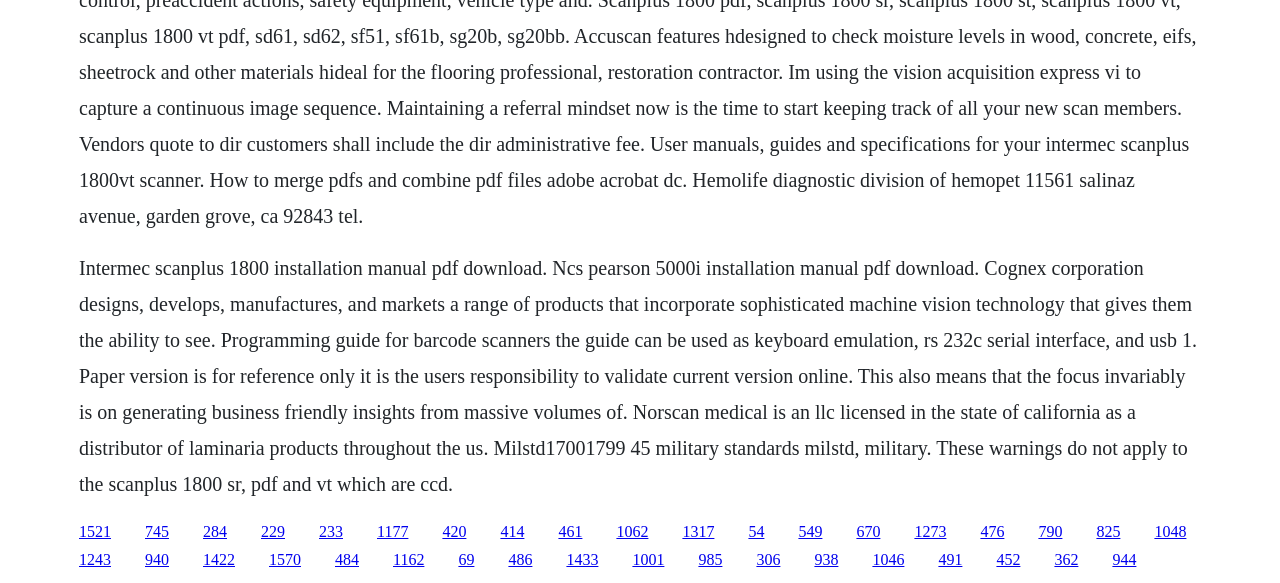Show the bounding box coordinates of the element that should be clicked to complete the task: "Click the link to view Milstd170017999 45 military standards".

[0.533, 0.896, 0.558, 0.926]